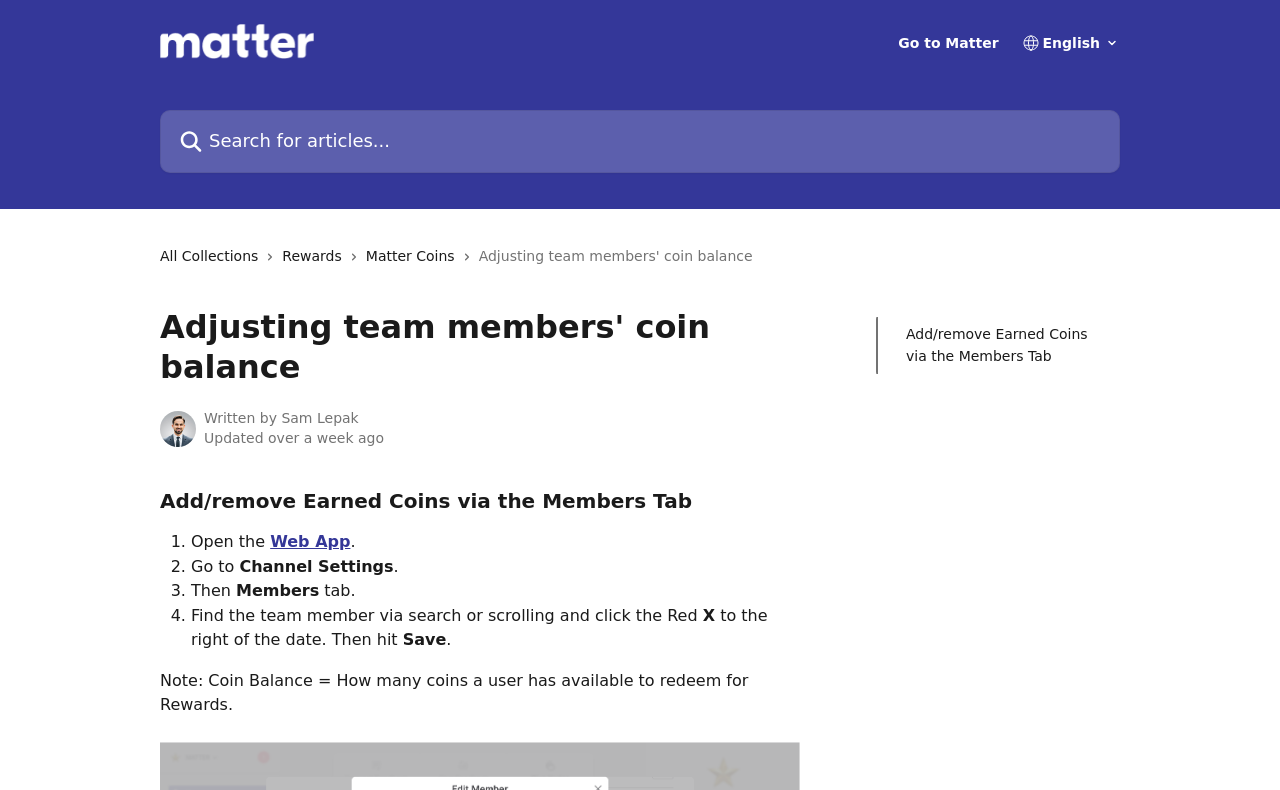Provide a short answer to the following question with just one word or phrase: Where can you find the team member to add/remove earned coins?

Members tab